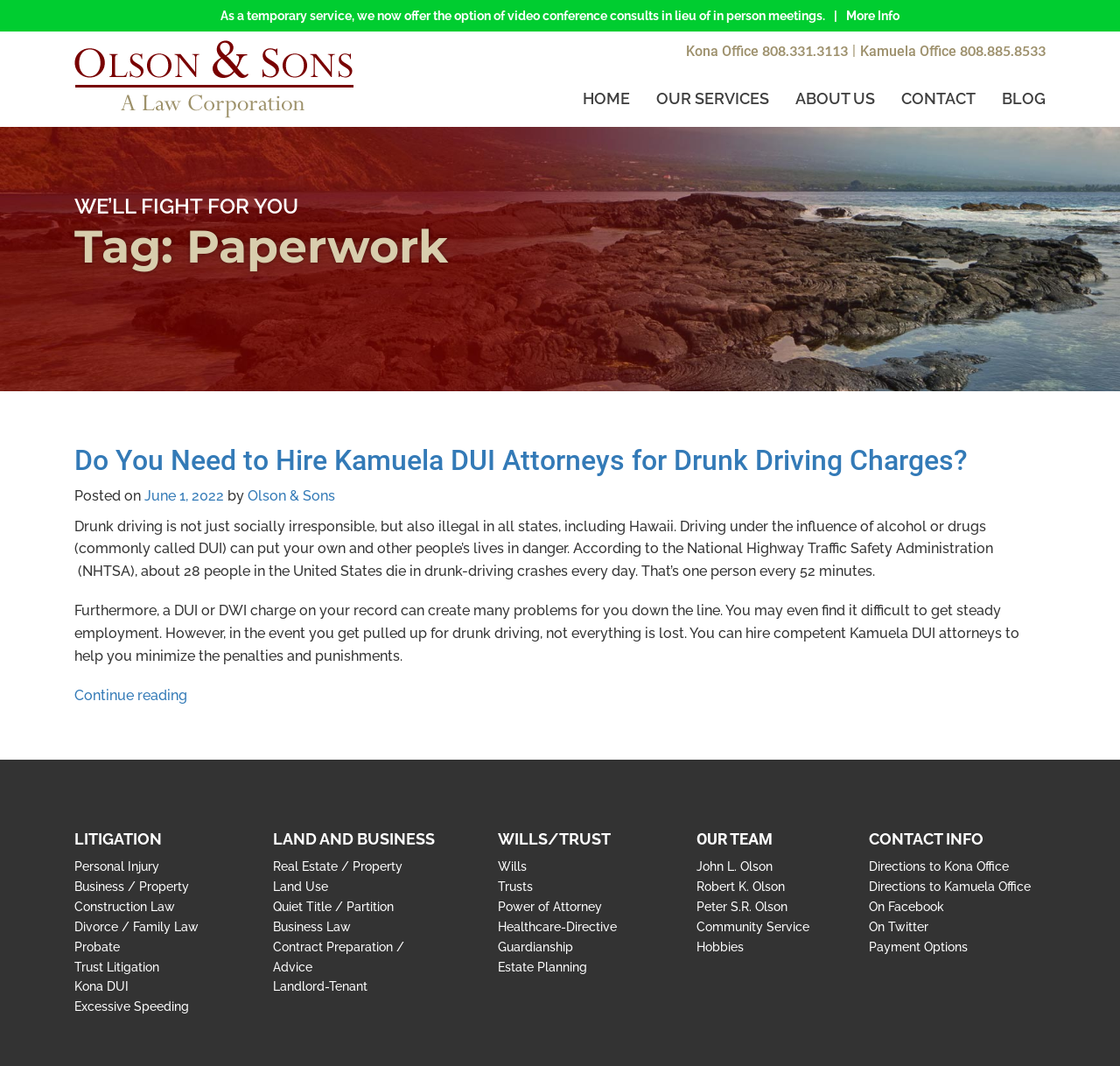Describe the webpage meticulously, covering all significant aspects.

The webpage is titled "Paperwork Archives - Olson & Sons" and appears to be a law firm's website. At the top, there is a temporary service announcement about video conference consults, accompanied by a "More Info" link. Below this, the law firm's logo and name "Olson & Sons" are displayed, along with two office locations, "Kona Office" and "Kamuela Office", each with their respective phone numbers.

The main content area is divided into several sections. The first section has a heading "WE’LL FIGHT FOR YOU" and a subheading "Tag: Paperwork". Below this, there is an article titled "Do You Need to Hire Kamuela DUI Attorneys for Drunk Driving Charges?" which discusses the importance of hiring competent DUI attorneys in Kamuela. The article is accompanied by a "Continue reading" link.

To the right of the article, there are several links to different practice areas, including "LITIGATION", "Personal Injury", "Business / Property", and others. These links are grouped into three categories: "LITIGATION", "LAND AND BUSINESS", and "WILLS/TRUST".

Further down the page, there is a section titled "OUR TEAM" with links to individual team members, including John L. Olson, Robert K. Olson, and Peter S.R. Olson. Below this, there is a "CONTACT INFO" section with links to directions to the Kona and Kamuela offices, as well as social media links and payment options.

At the top of the page, there is a navigation menu with links to "HOME", "OUR SERVICES", "ABOUT US", "CONTACT", and "BLOG".